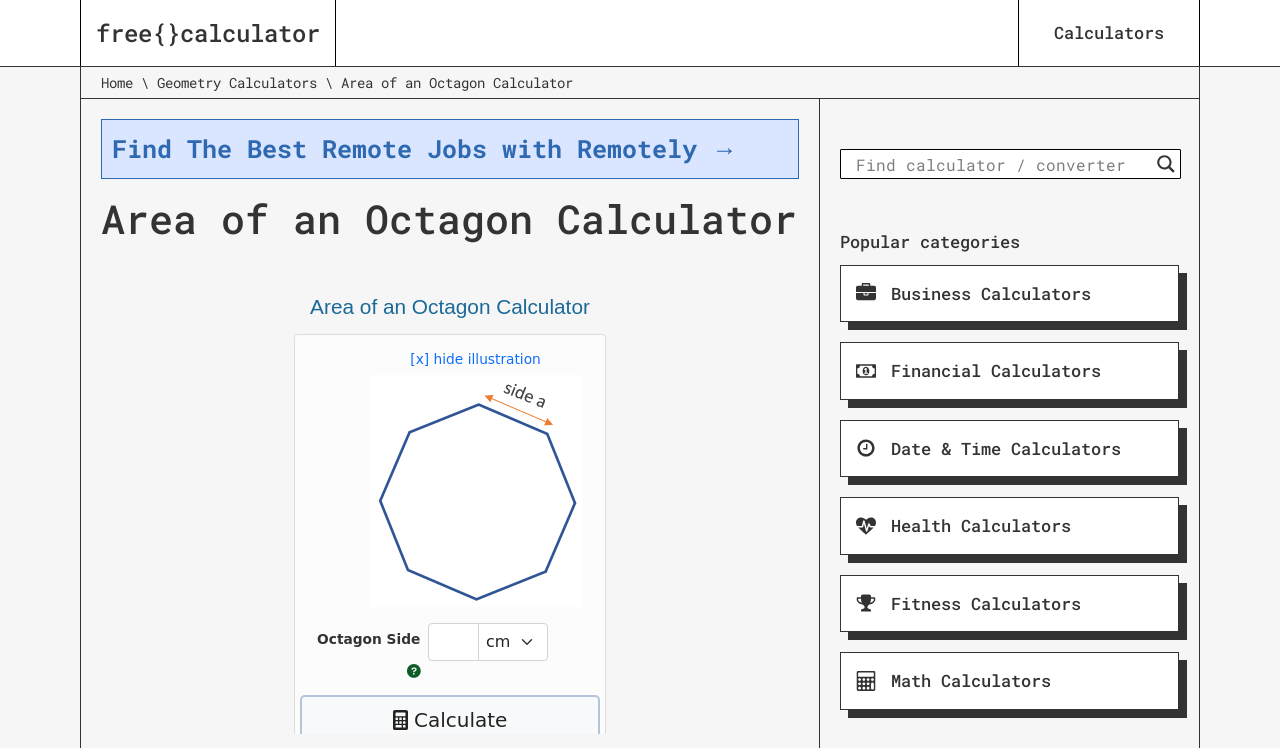Detail the various sections and features of the webpage.

This webpage is a calculator tool specifically designed to calculate the area of an octagon based on its side length. At the top-left corner, there is a link to "free calculator" and a heading with the same text. To the right of this, there is a navigation menu labeled "Main Menu" with a link to "Calculators". 

Below the top navigation, there is a breadcrumb navigation menu with links to "Home", "Geometry Calculators", and the current page, "Area of an Octagon Calculator". 

On the left side of the page, there is a prominent heading "Area of an Octagon Calculator" followed by an iframe that likely contains the calculator tool. 

On the right side of the page, there is a search form with a search input box, a search magnifier button, and an image. Below the search form, there are links to various calculator categories, including "Business Calculators", "Financial Calculators", "Date & Time Calculators", "Health Calculators", "Fitness Calculators", and "Math Calculators". Each category has an associated image and heading. 

Additionally, there is a promotional heading "Find The Best Remote Jobs with Remotely →" with a link to the same text.